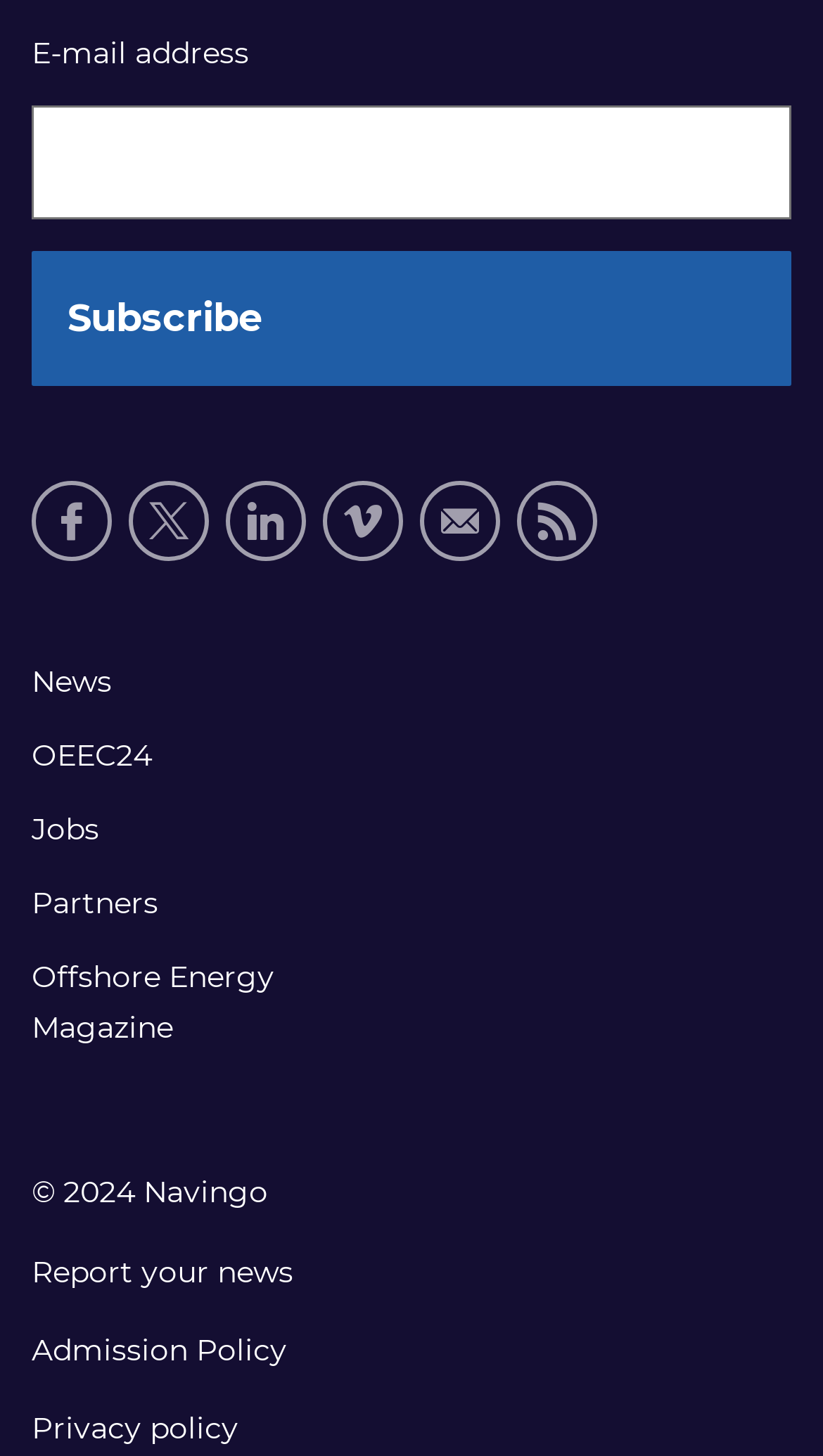Provide a one-word or brief phrase answer to the question:
What is the purpose of the textbox at the top?

To enter an e-mail address